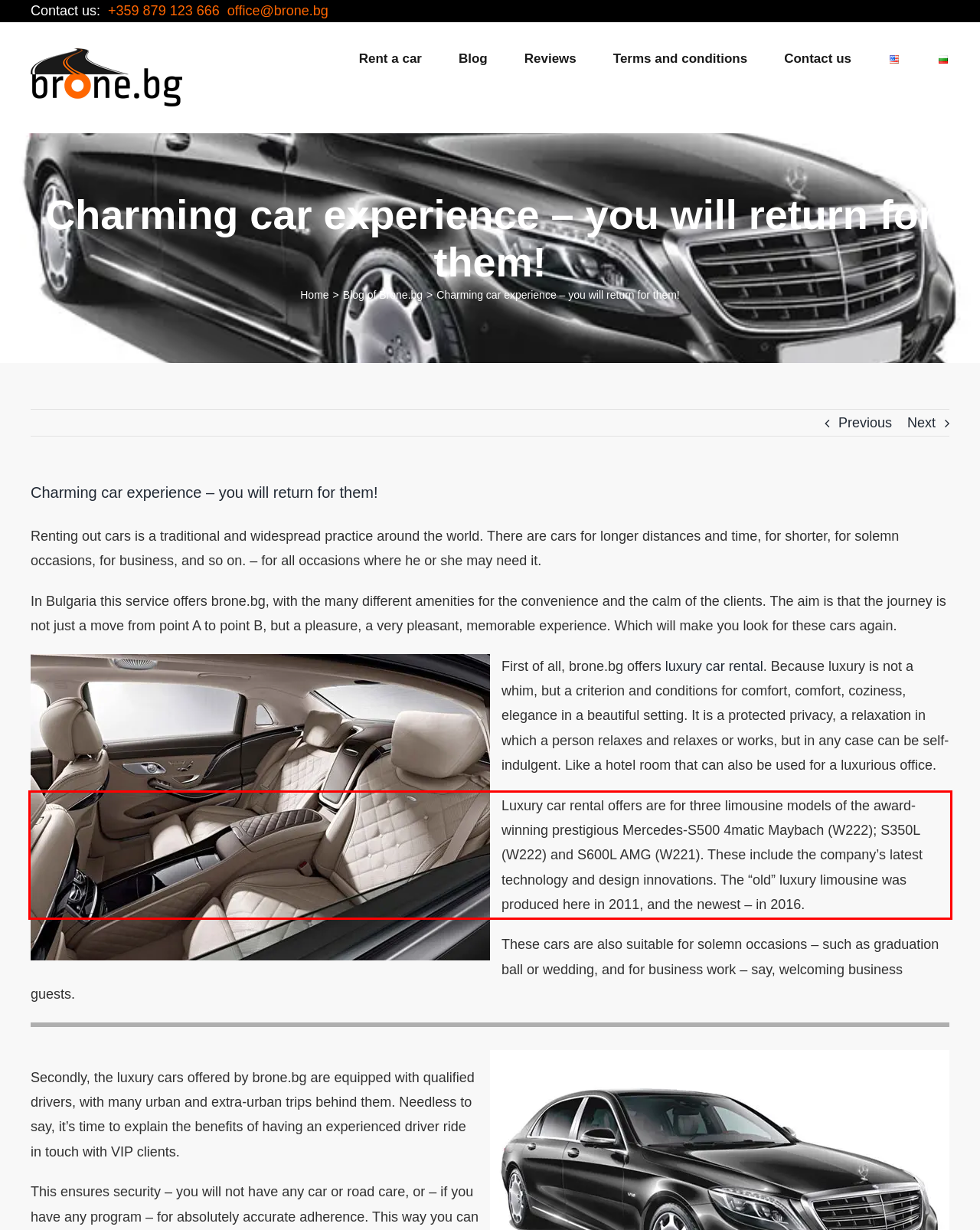You are given a webpage screenshot with a red bounding box around a UI element. Extract and generate the text inside this red bounding box.

Luxury car rental offers are for three limousine models of the award-winning prestigious Mercedes-S500 4matic Maybach (W222); S350L (W222) and S600L AMG (W221). These include the company’s latest technology and design innovations. The “old” luxury limousine was produced here in 2011, and the newest – in 2016.